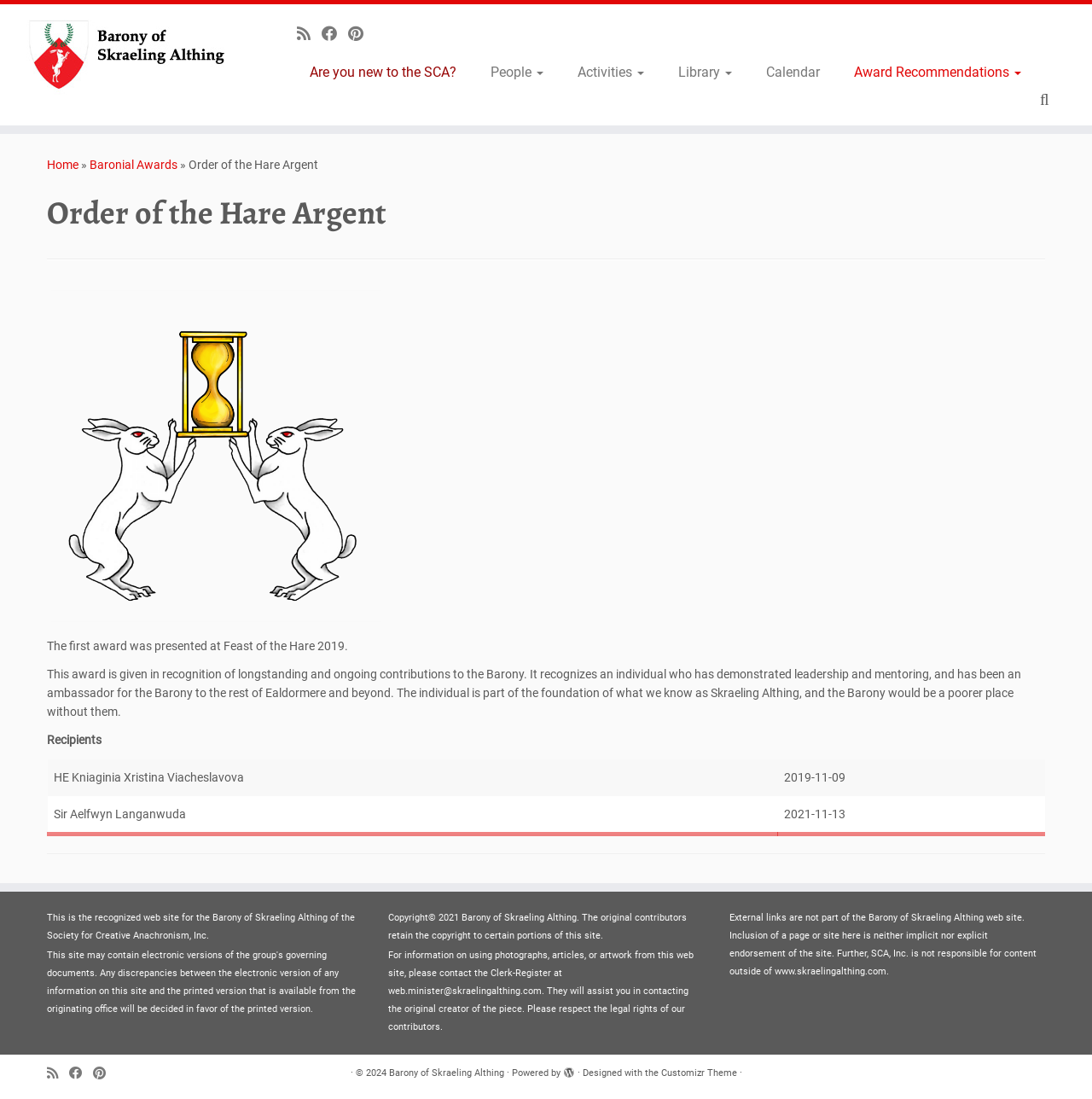What is the name of the first recipient listed?
Please give a detailed answer to the question using the information shown in the image.

I found the answer by looking at the table section of the webpage, which lists the recipients of the award. The first row of the table contains the name 'HE Kniaginia Xristina Viacheslavova'.